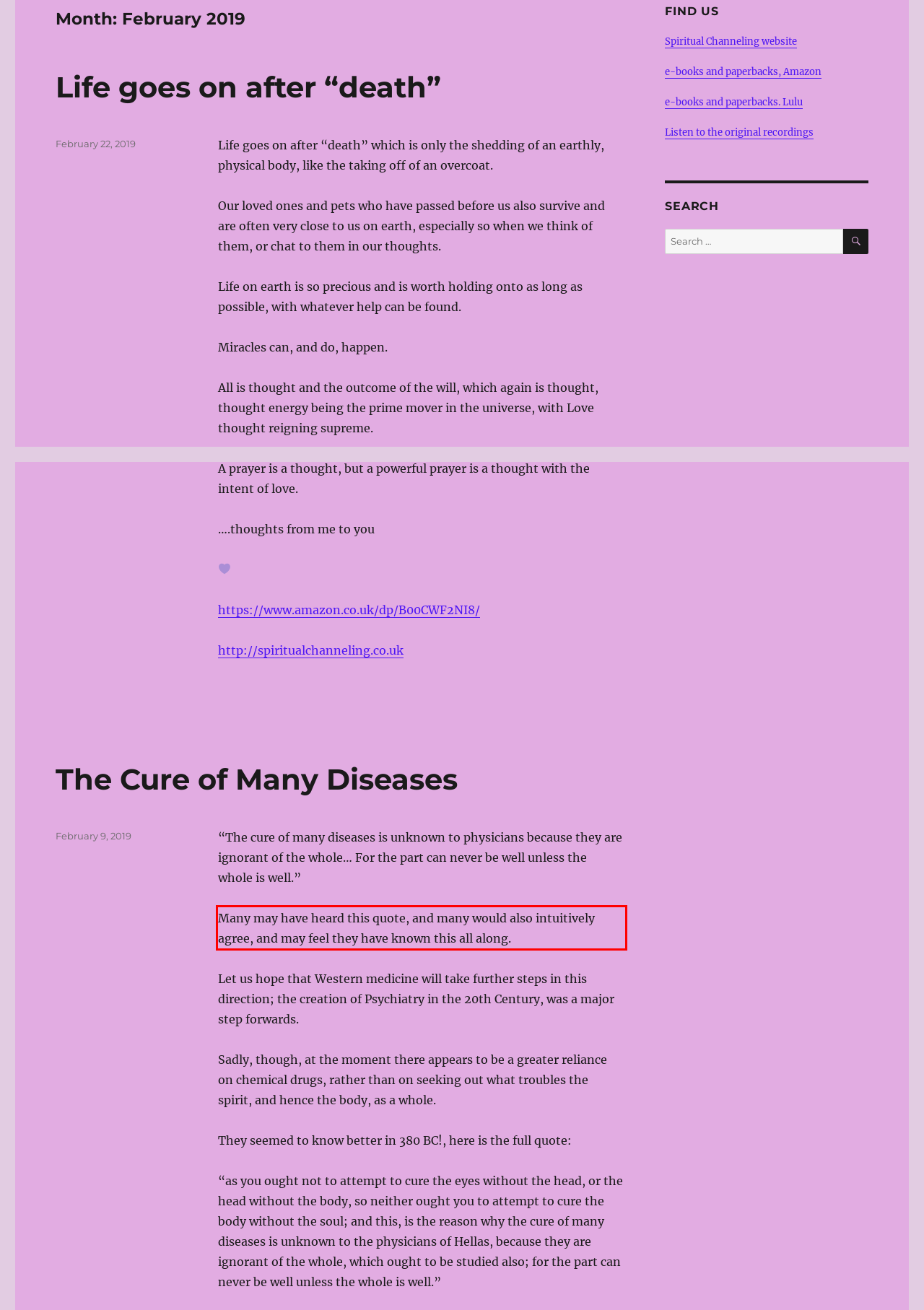You are provided with a screenshot of a webpage containing a red bounding box. Please extract the text enclosed by this red bounding box.

Many may have heard this quote, and many would also intuitively agree, and may feel they have known this all along.